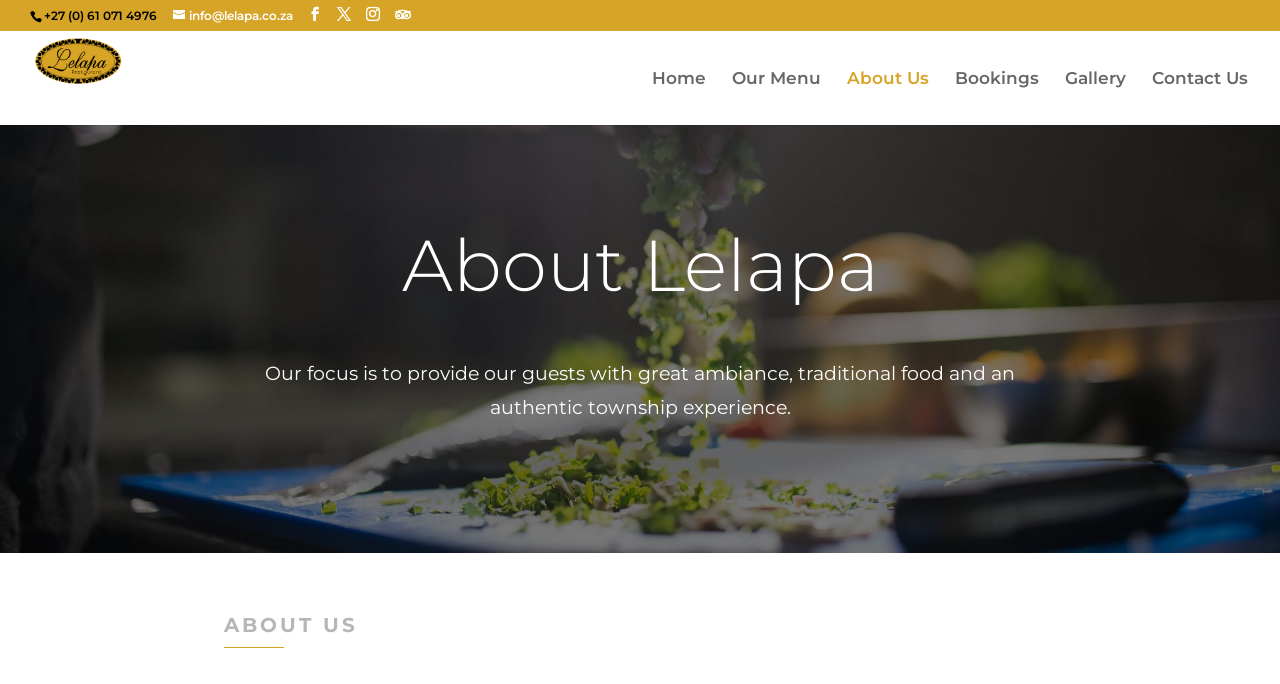How many navigation links are on the page?
Look at the image and respond with a one-word or short-phrase answer.

6